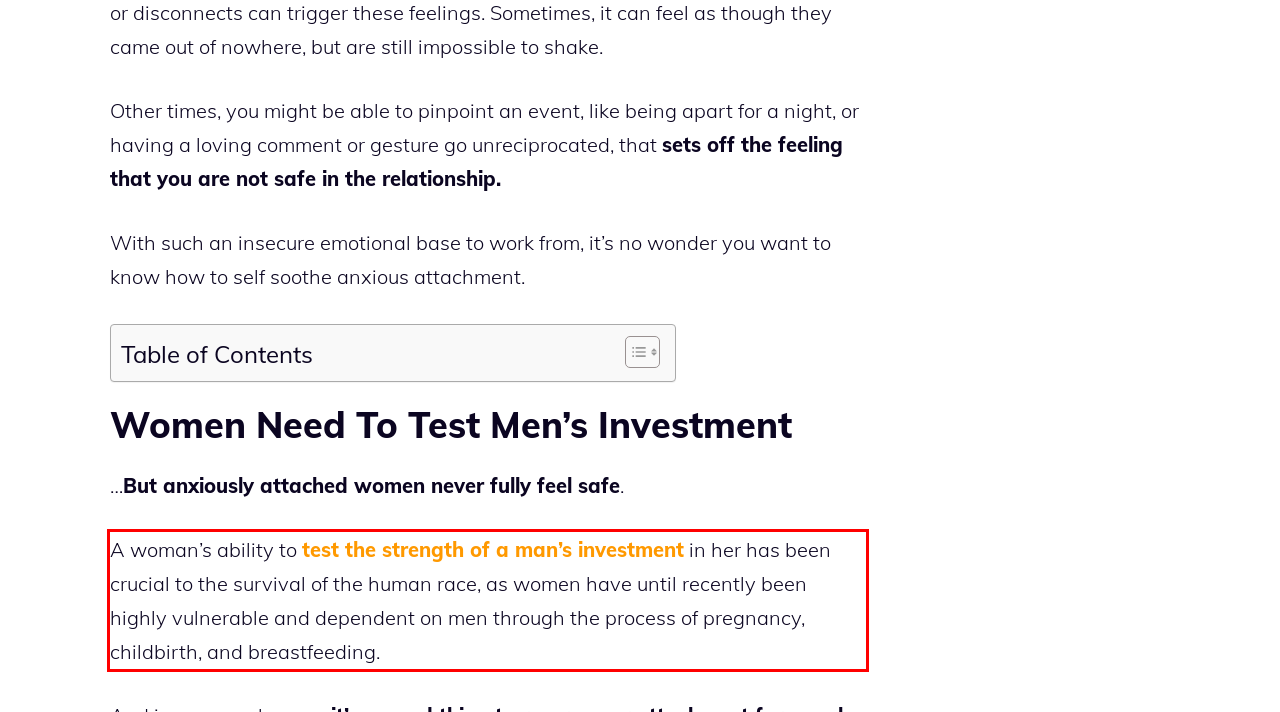Using the provided screenshot of a webpage, recognize and generate the text found within the red rectangle bounding box.

A woman’s ability to test the strength of a man’s investment in her has been crucial to the survival of the human race, as women have until recently been highly vulnerable and dependent on men through the process of pregnancy, childbirth, and breastfeeding.